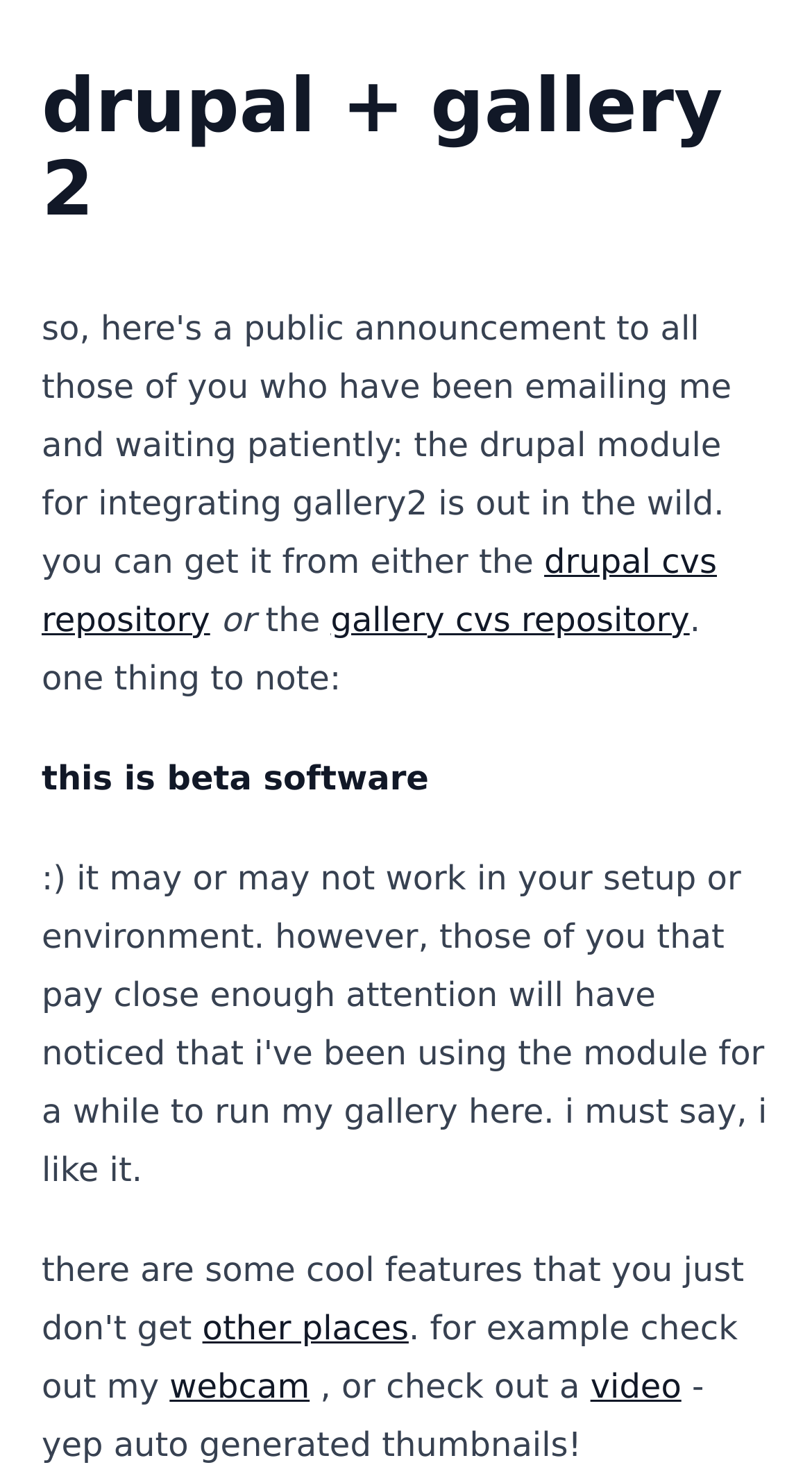Determine the heading of the webpage and extract its text content.

drupal + gallery 2